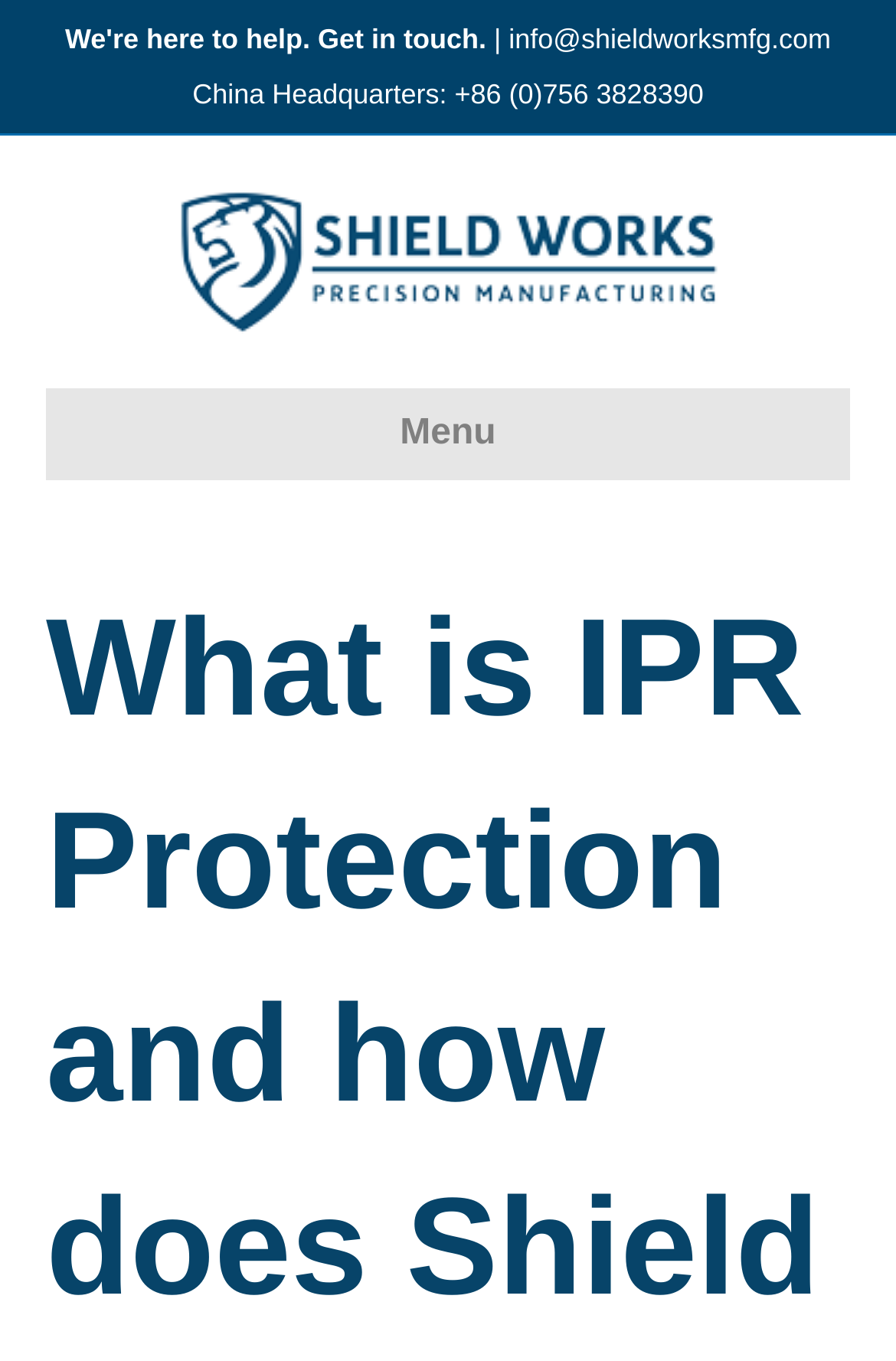Please find the top heading of the webpage and generate its text.

What is IPR Protection and how does Shield Works ensure this for their customers?